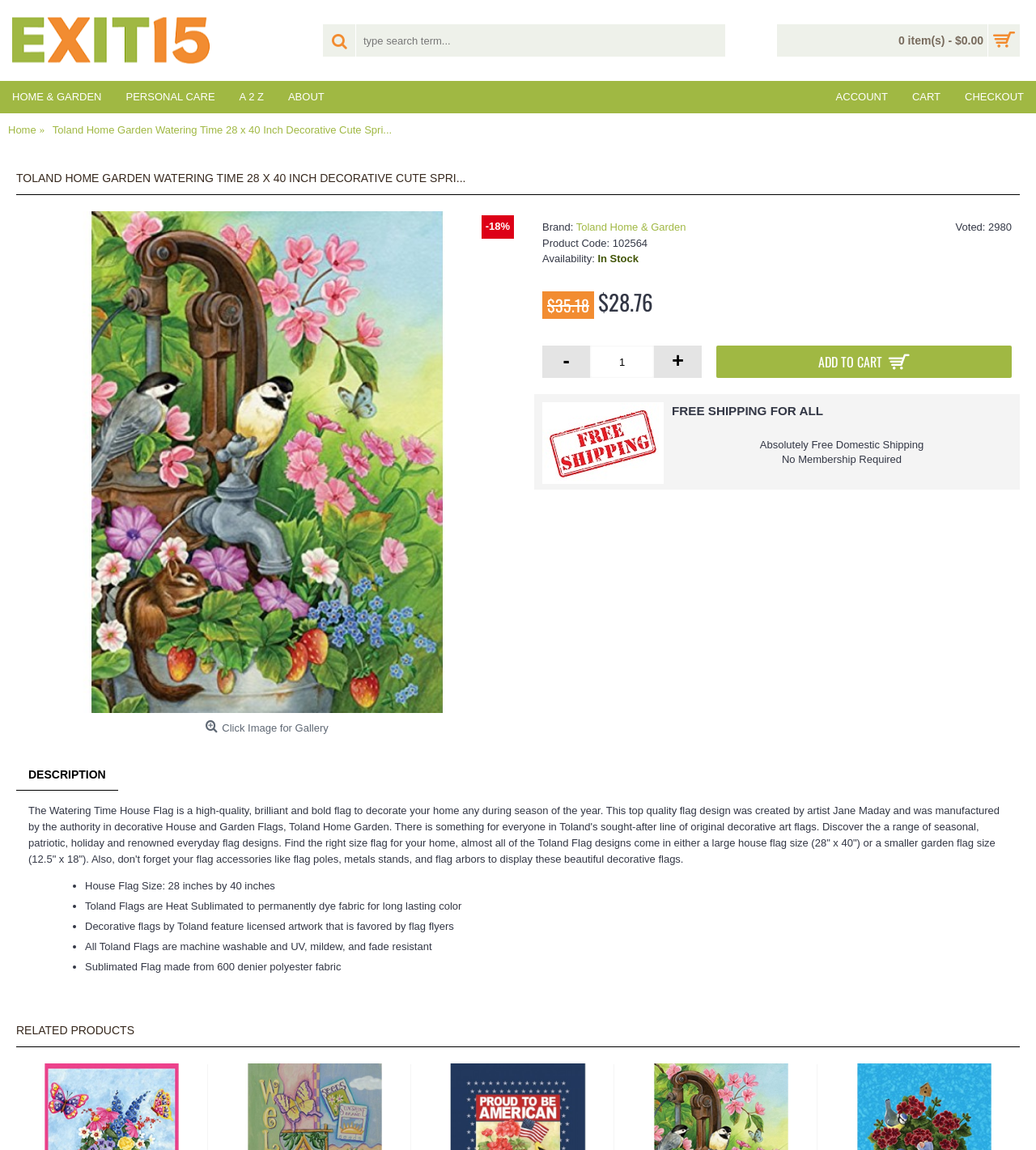Answer this question using a single word or a brief phrase:
What is the name of the artist who designed the flag?

Jane Maday